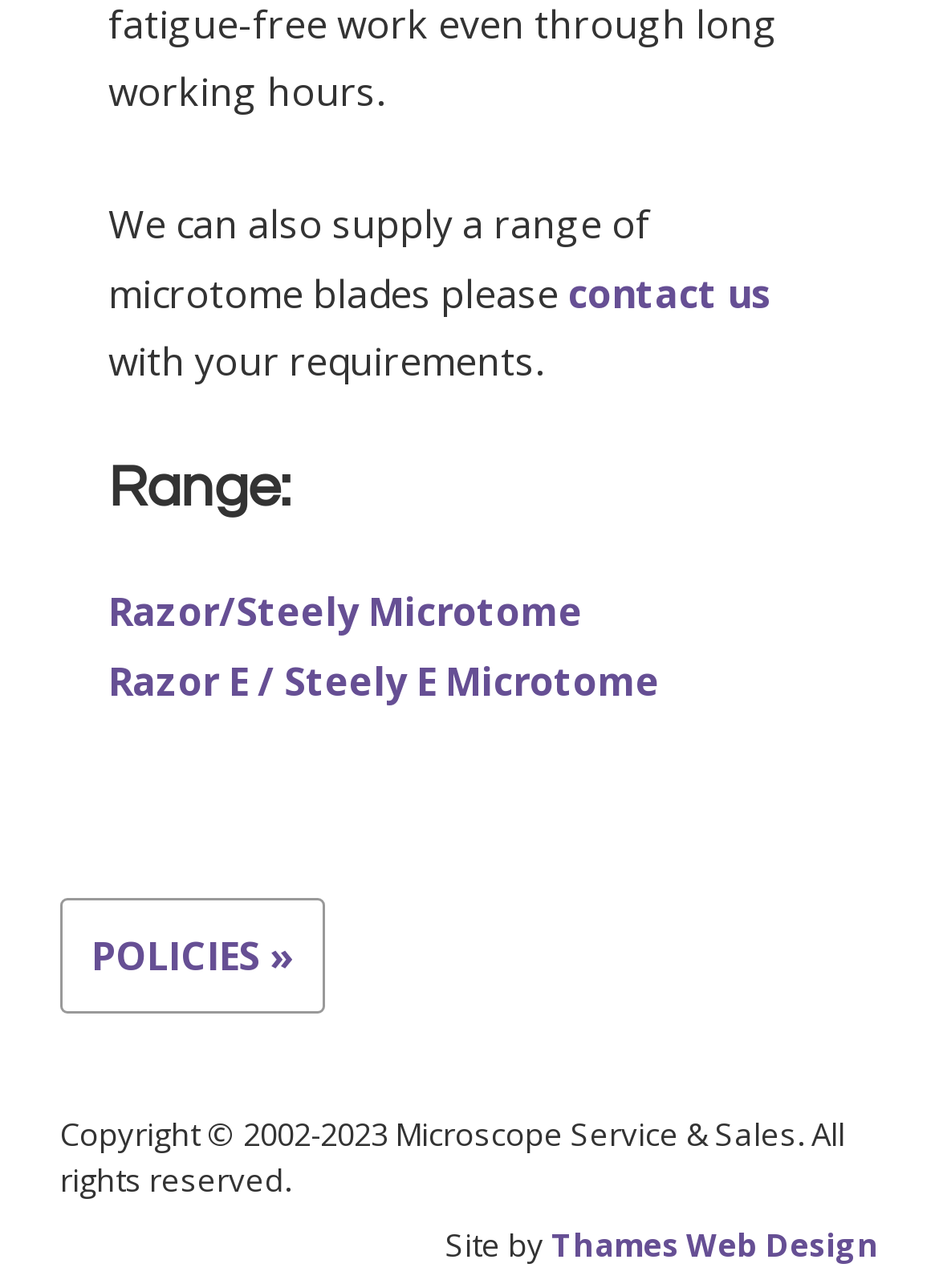How can customers contact the company?
Please provide a detailed answer to the question.

The link 'contact us' is provided on the page, indicating that customers can contact the company through this link.